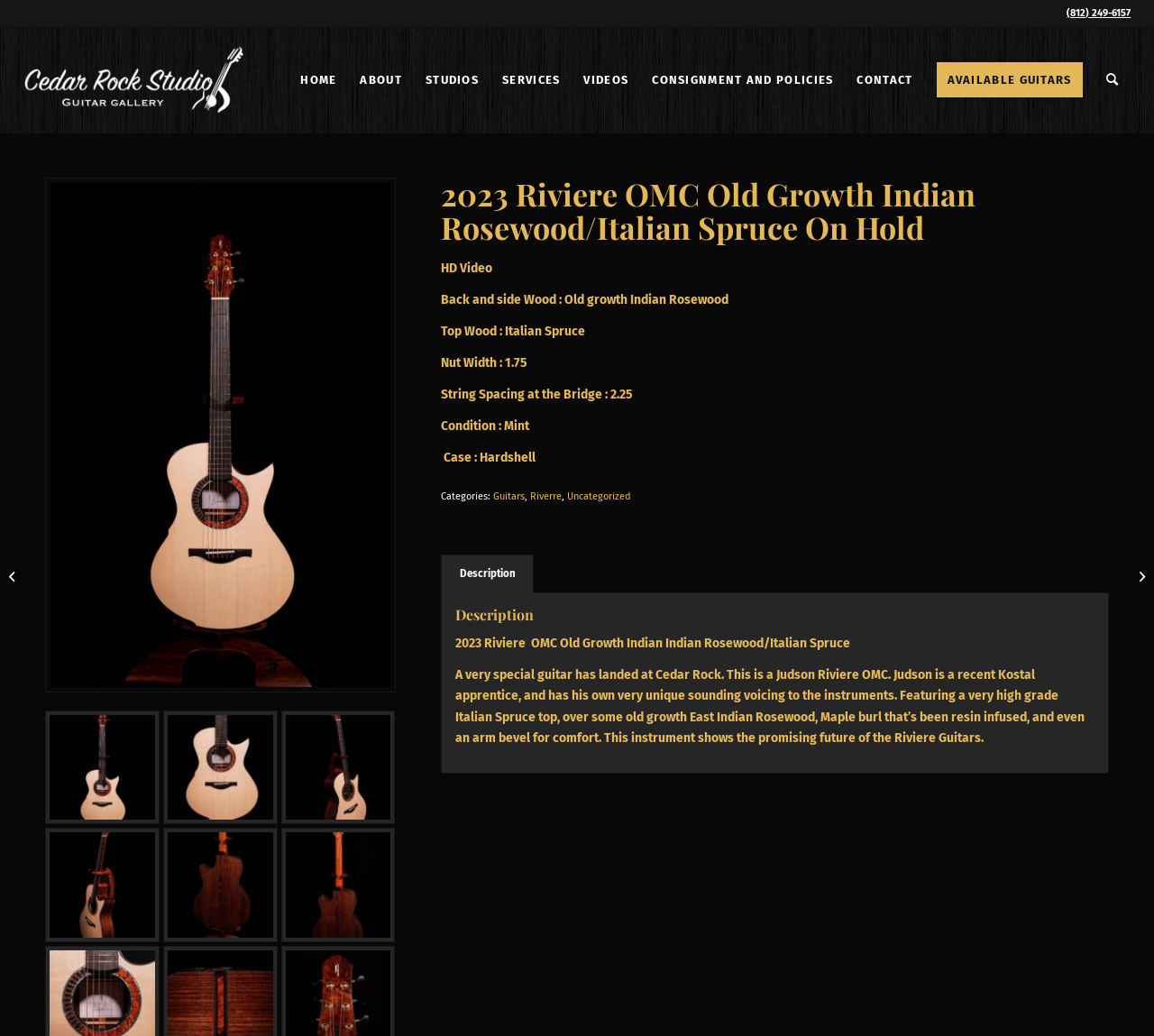Please identify the bounding box coordinates of the clickable region that I should interact with to perform the following instruction: "Call the phone number". The coordinates should be expressed as four float numbers between 0 and 1, i.e., [left, top, right, bottom].

[0.925, 0.007, 0.98, 0.018]